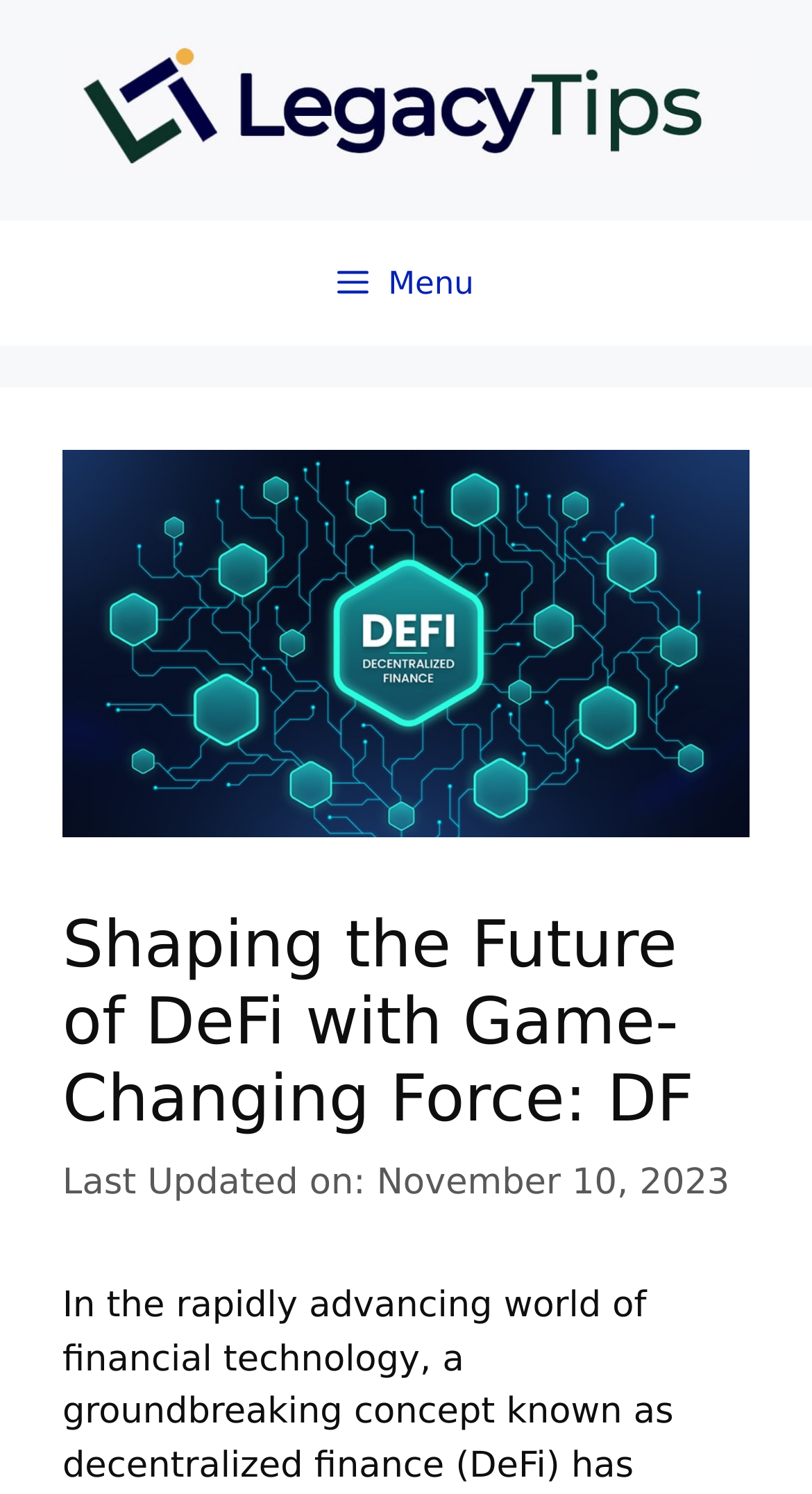Given the webpage screenshot, identify the bounding box of the UI element that matches this description: "Home".

None